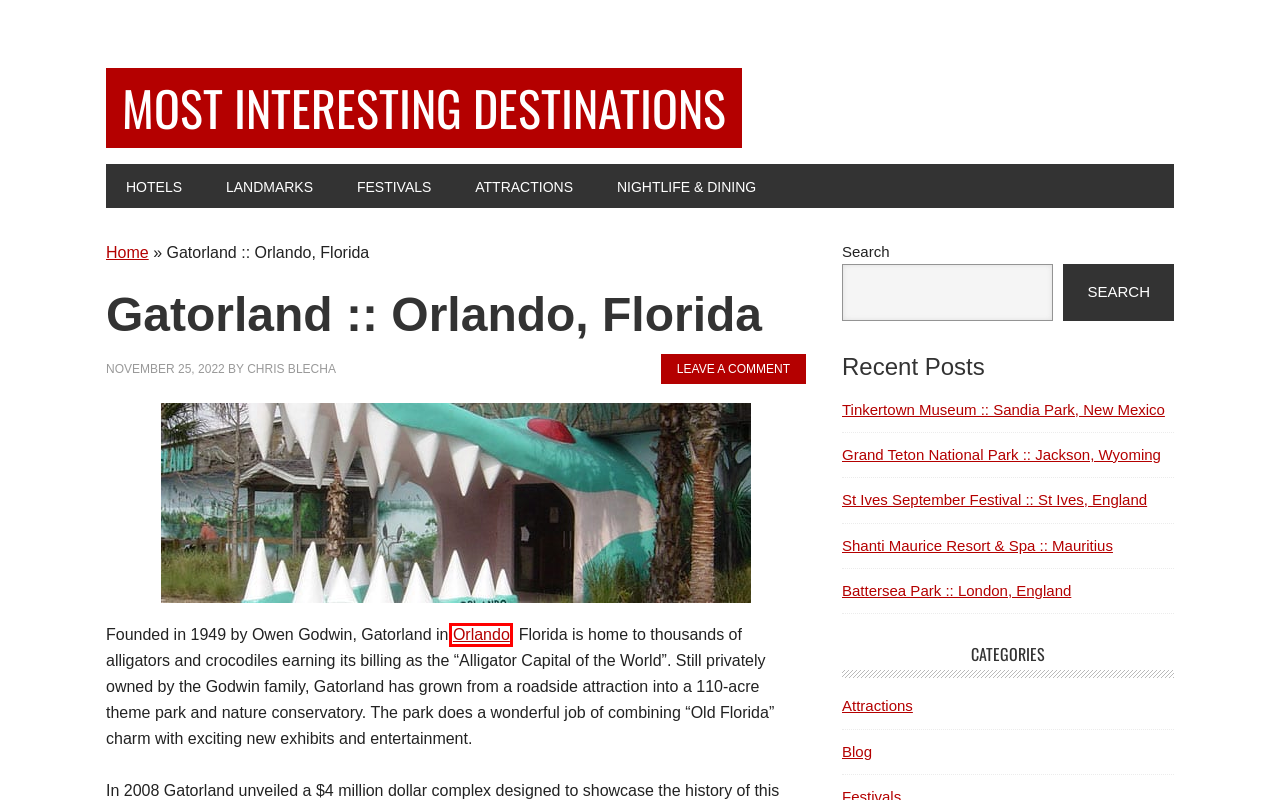You are provided with a screenshot of a webpage that includes a red rectangle bounding box. Please choose the most appropriate webpage description that matches the new webpage after clicking the element within the red bounding box. Here are the candidates:
A. Blog Archives - Most Interesting Destinations
B. Nightlife & Dining Archives - Most Interesting Destinations
C. Orlando Archives - Most Interesting Destinations
D. St Ives September Festival :: St Ives, England
E. Shanti Maurice Resort & Spa :: Mauritius
F. Tinkertown Museum :: Sandia Park, New Mexico
G. Grand Teton National Park :: Jackson, Wyoming
H. Landmarks Archives - Most Interesting Destinations

C